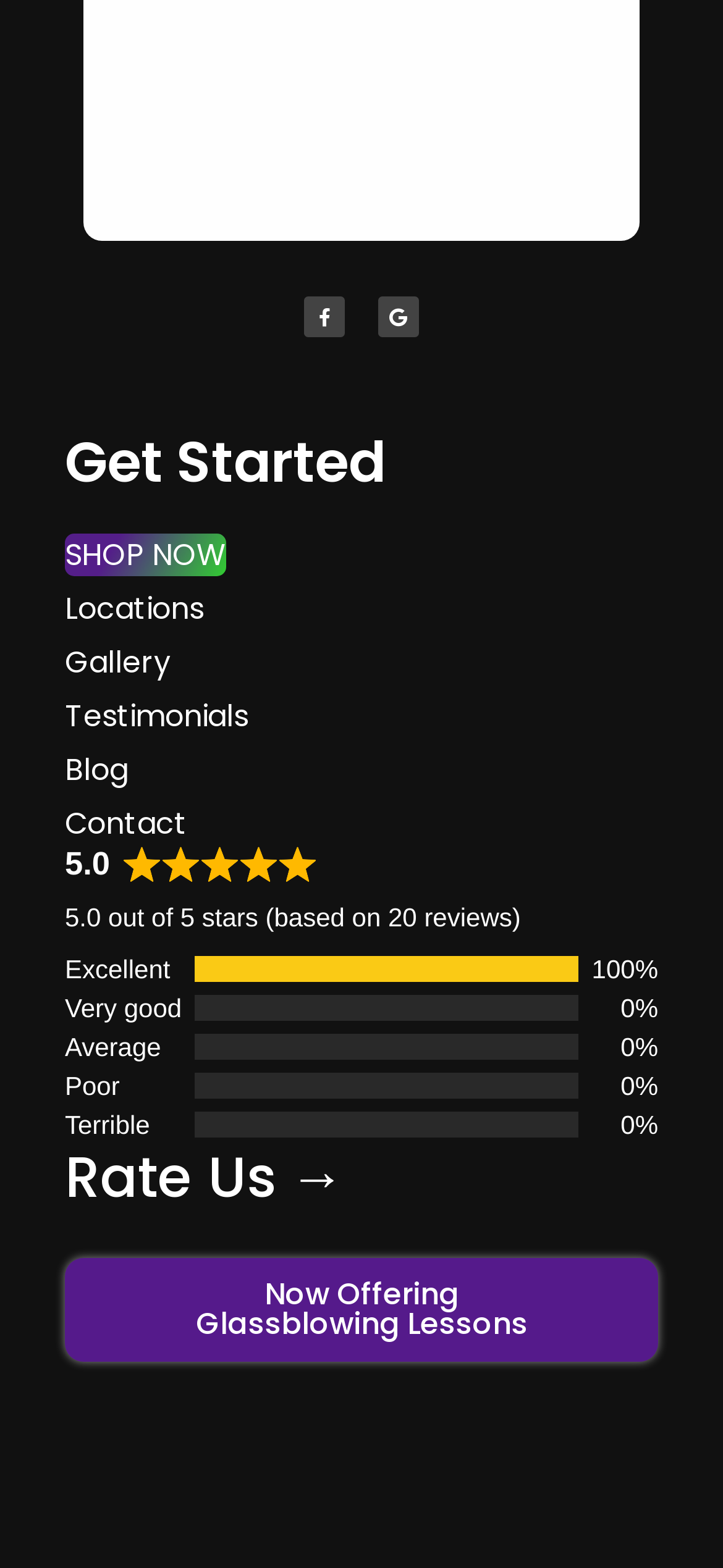Pinpoint the bounding box coordinates of the element to be clicked to execute the instruction: "Learn about Glassblowing Lessons".

[0.09, 0.802, 0.91, 0.868]